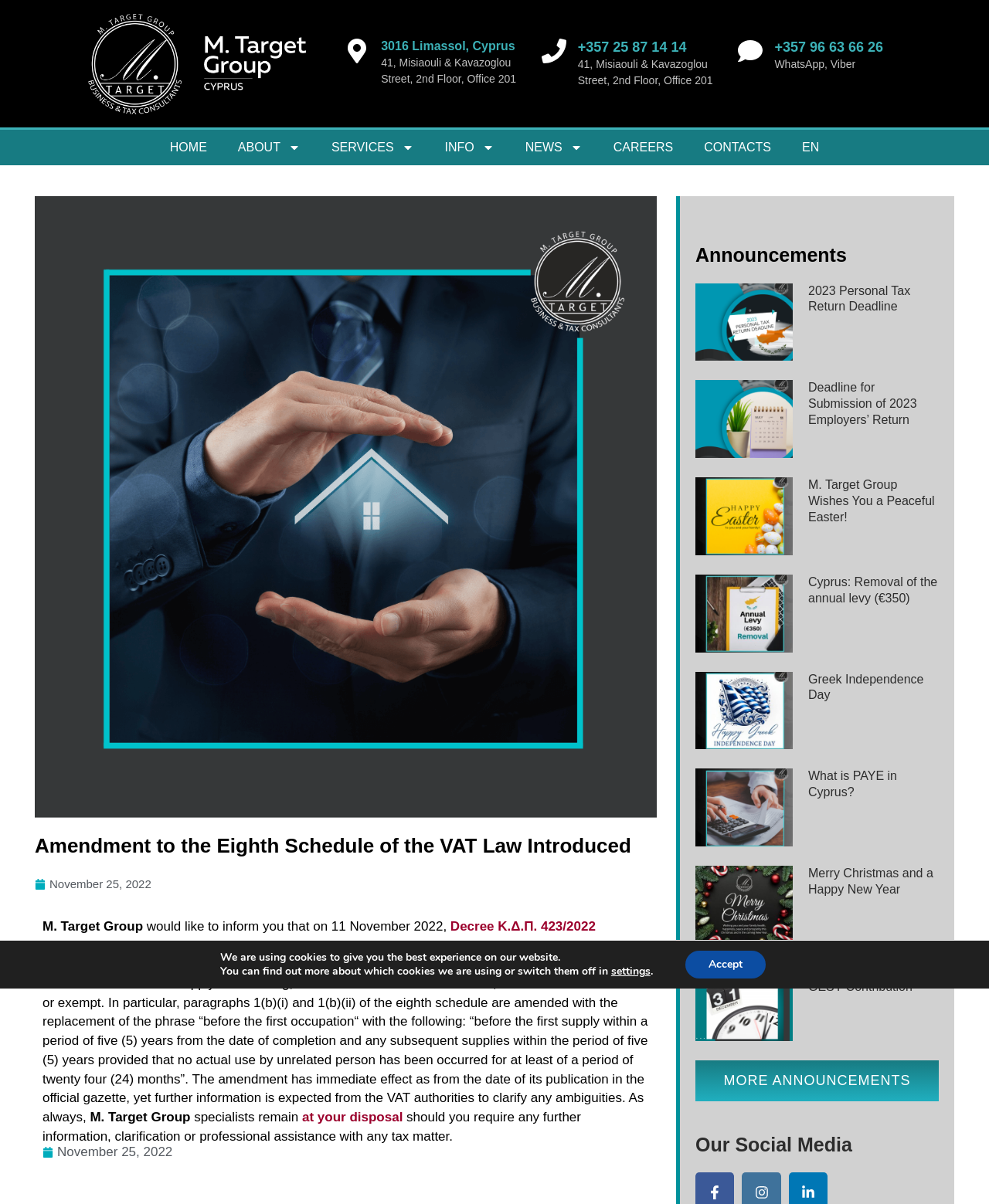Find the bounding box coordinates of the clickable region needed to perform the following instruction: "Read more about the Middle Kingdom". The coordinates should be provided as four float numbers between 0 and 1, i.e., [left, top, right, bottom].

None